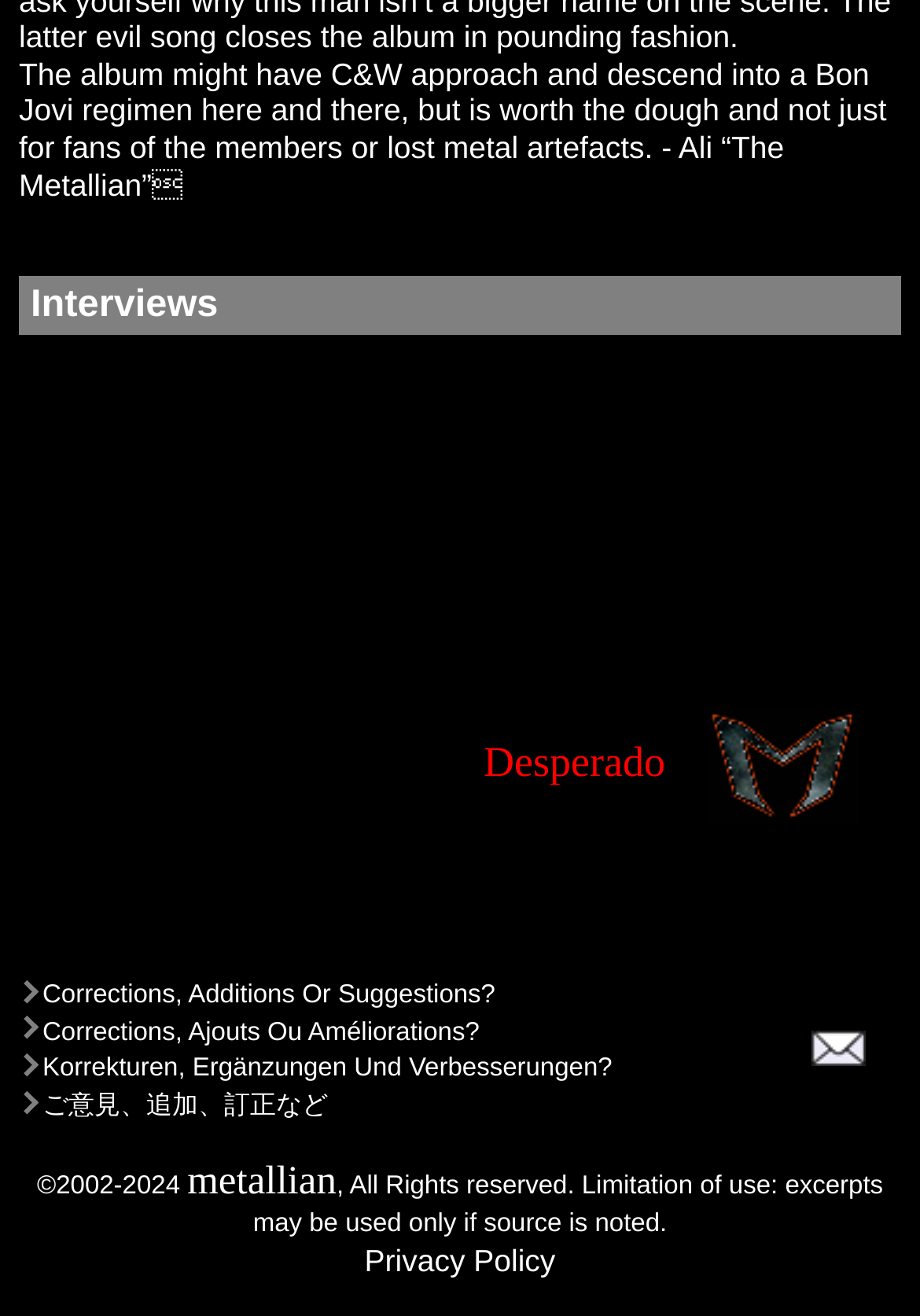Is there a privacy policy?
Provide a detailed answer to the question using information from the image.

The presence of a privacy policy can be determined by the existence of a link element with the text 'Privacy Policy' located at coordinates [0.396, 0.945, 0.604, 0.972].